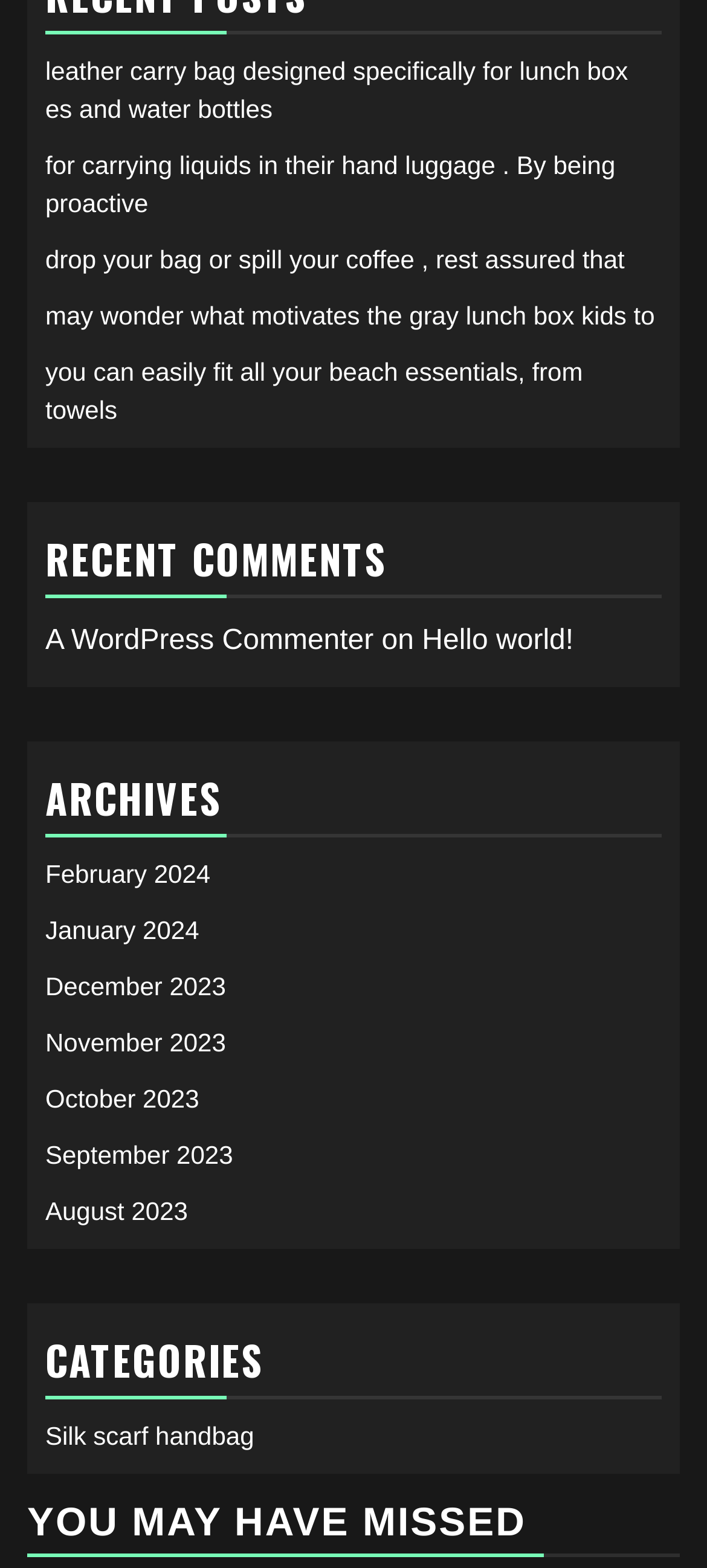Find and specify the bounding box coordinates that correspond to the clickable region for the instruction: "read the article about Hello world!".

[0.597, 0.399, 0.811, 0.419]